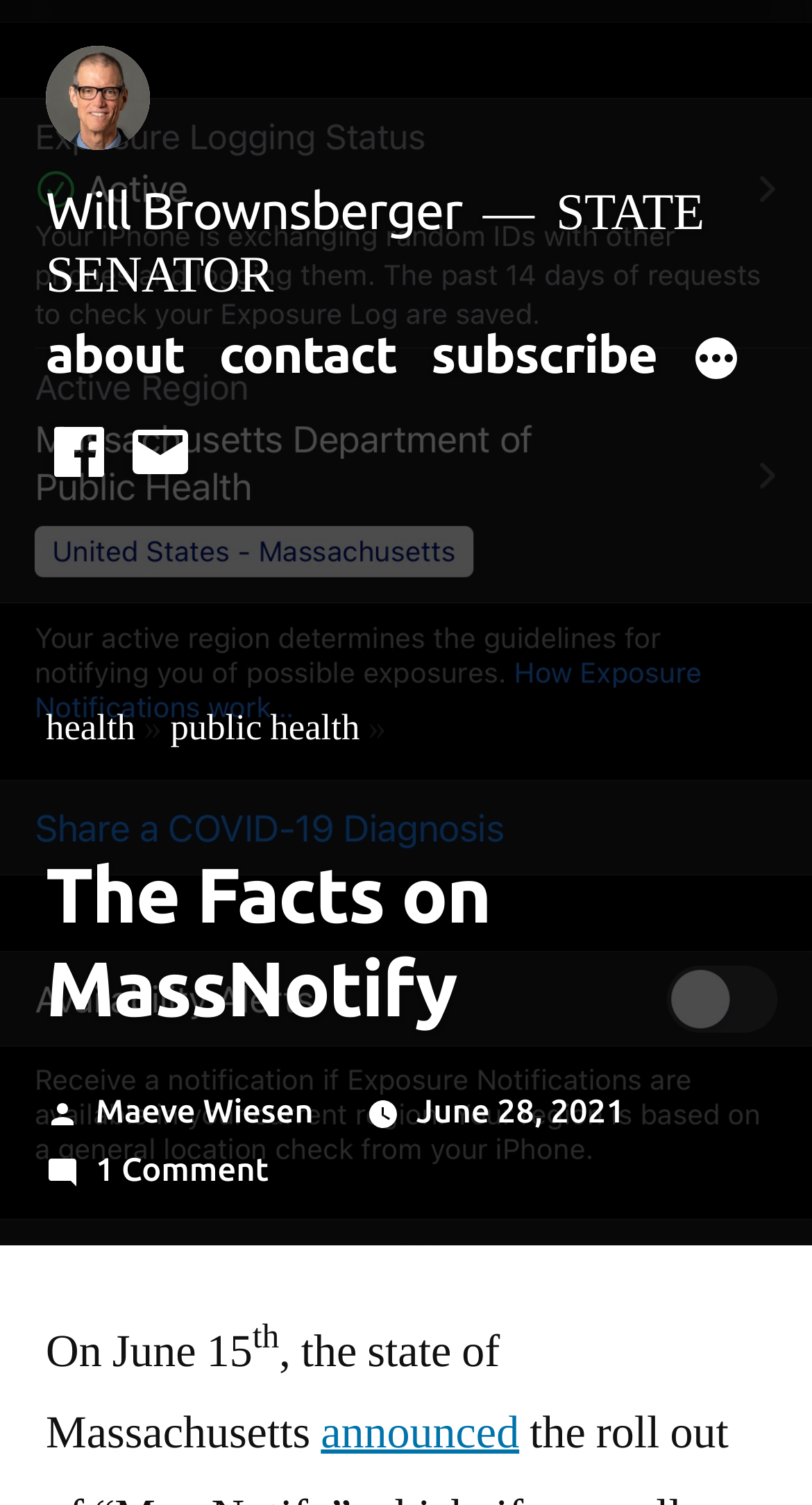Using the information shown in the image, answer the question with as much detail as possible: How many comments are there on the post?

I inferred this answer by examining the link element with the text '1 Comment on The Facts on MassNotify', which explicitly states the number of comments on the post.